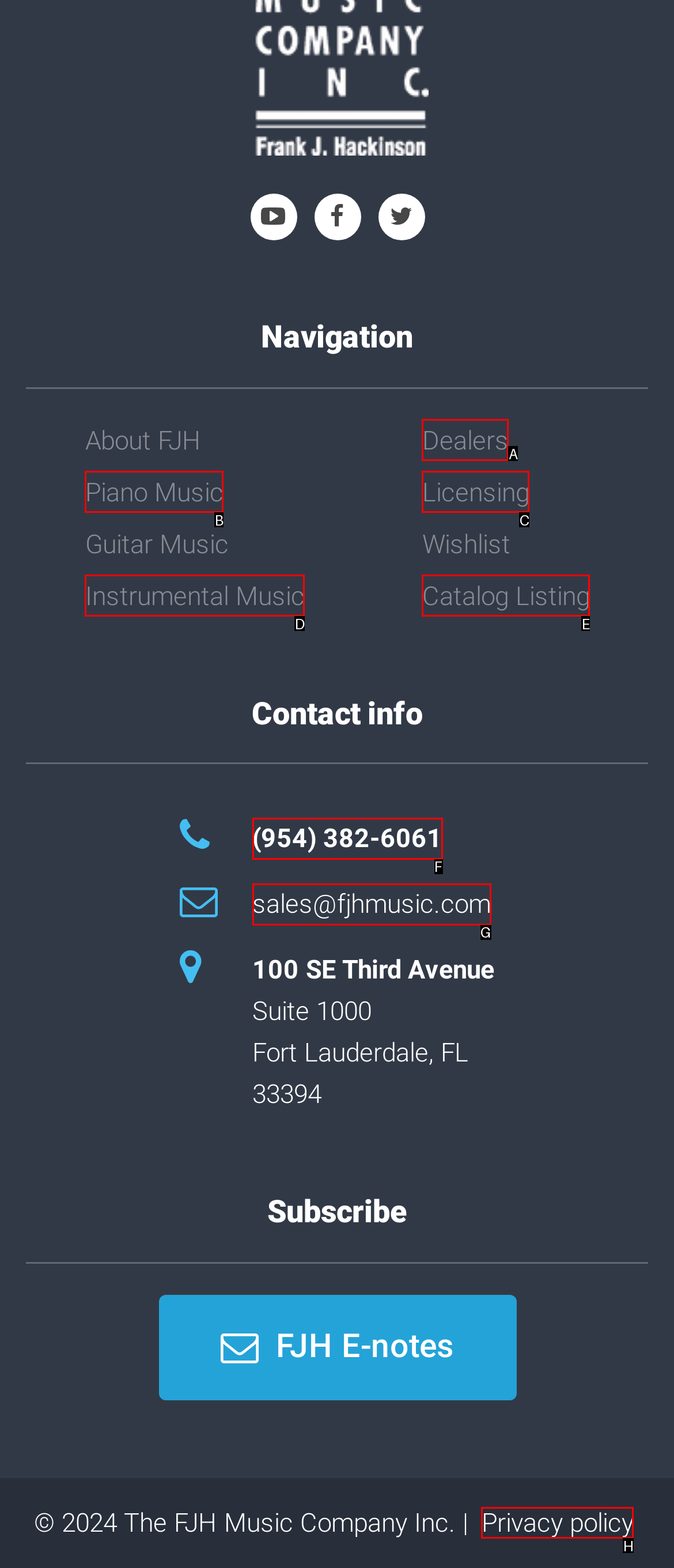With the provided description: Piano Music, select the most suitable HTML element. Respond with the letter of the selected option.

B